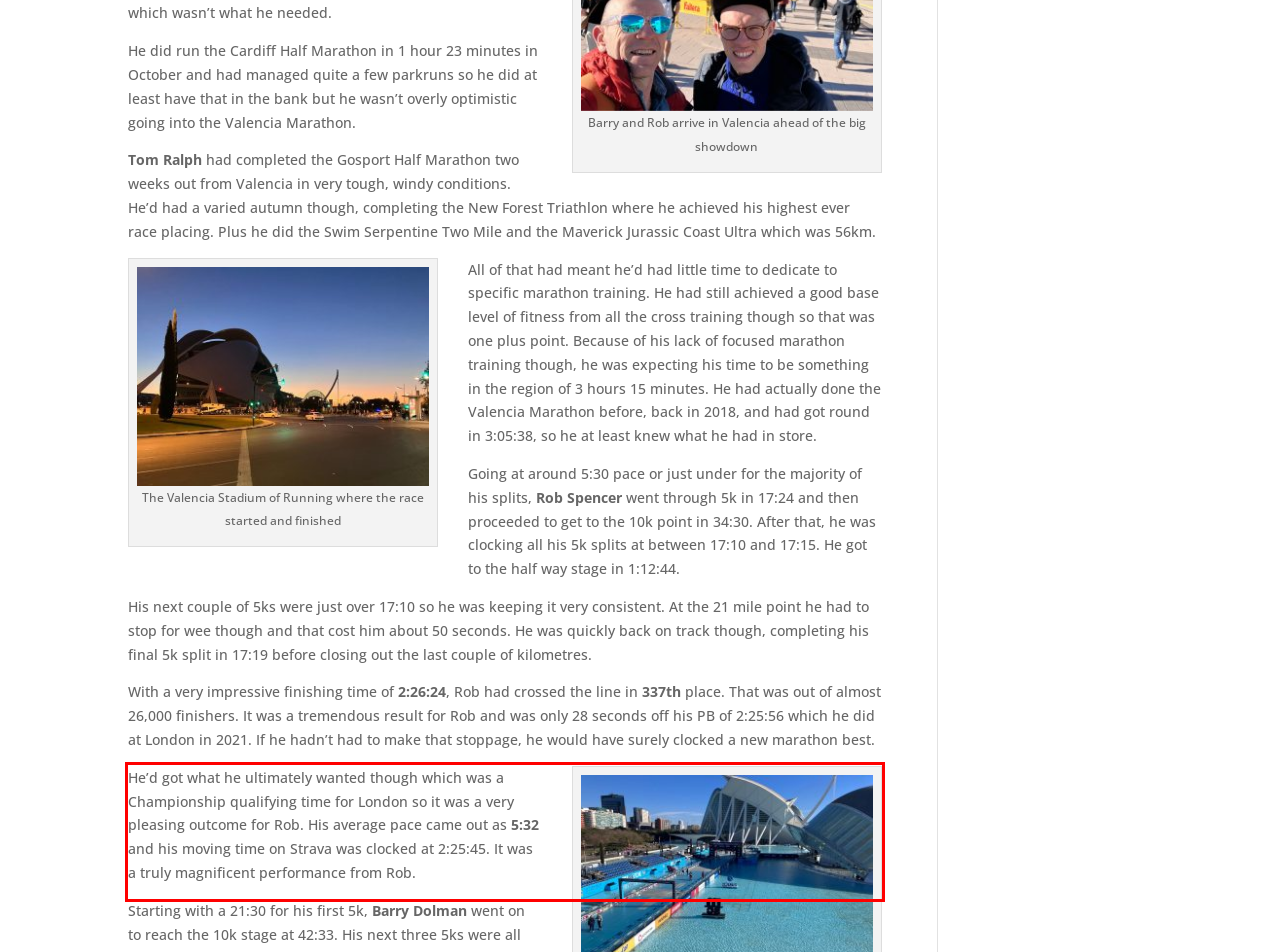Please perform OCR on the text content within the red bounding box that is highlighted in the provided webpage screenshot.

He’d got what he ultimately wanted though which was a Championship qualifying time for London so it was a very pleasing outcome for Rob. His average pace came out as 5:32 and his moving time on Strava was clocked at 2:25:45. It was a truly magnificent performance from Rob.